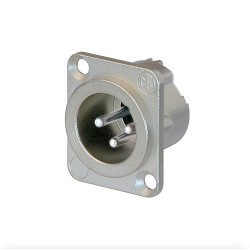Provide a comprehensive description of the image.

The image features a Neutrik Male XLR panel connector, commonly used in audio and stage equipment for reliable sound transmission. This connector is characterized by its robust metal casing, two metal pins for connection, and a square mounting plate with four mounting holes. Ideal for both professional and amateur audio applications, the Neutrik XLR panel connector is designed to ensure durability and performance in various settings. Its compact design allows for easy integration into audio panels and devices, making it a preferred choice for connecting microphones, mixers, and other audio equipment.